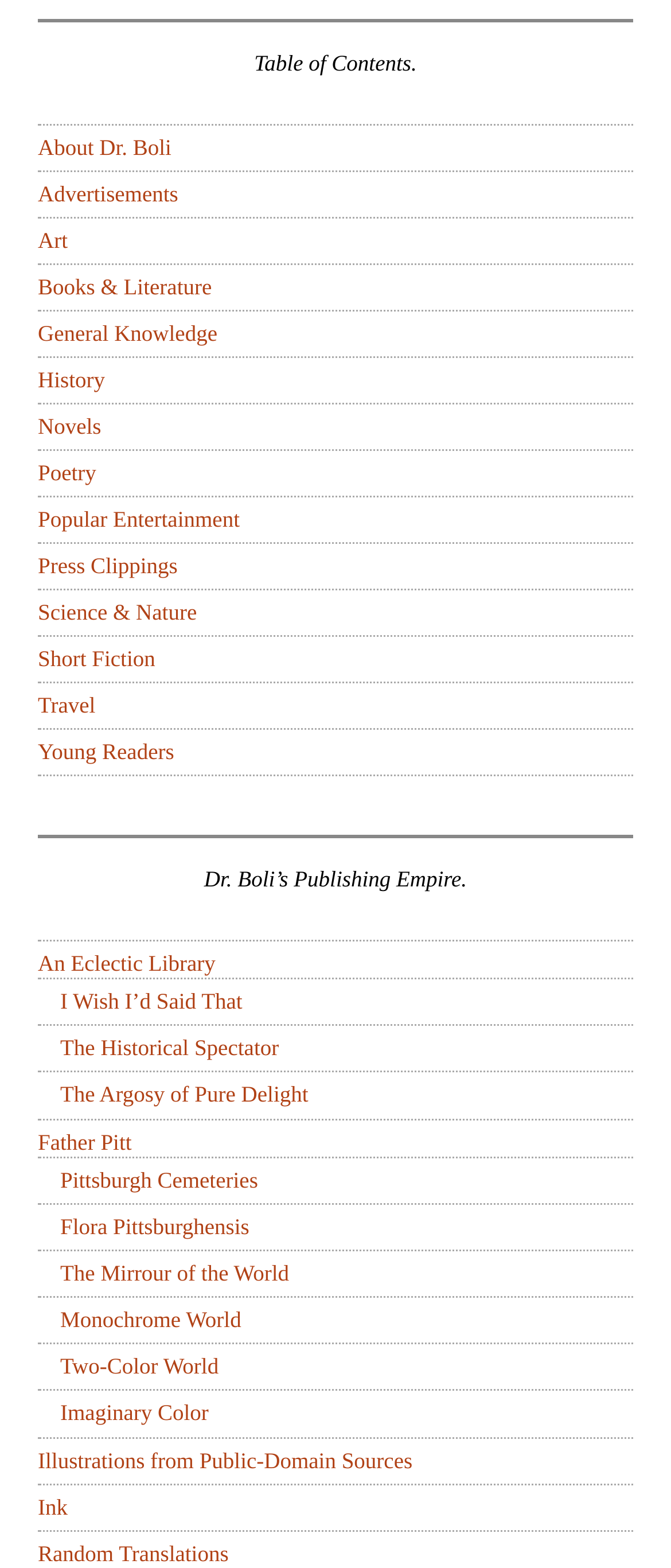Determine the bounding box for the HTML element described here: "News & Notes". The coordinates should be given as [left, top, right, bottom] with each number being a float between 0 and 1.

None